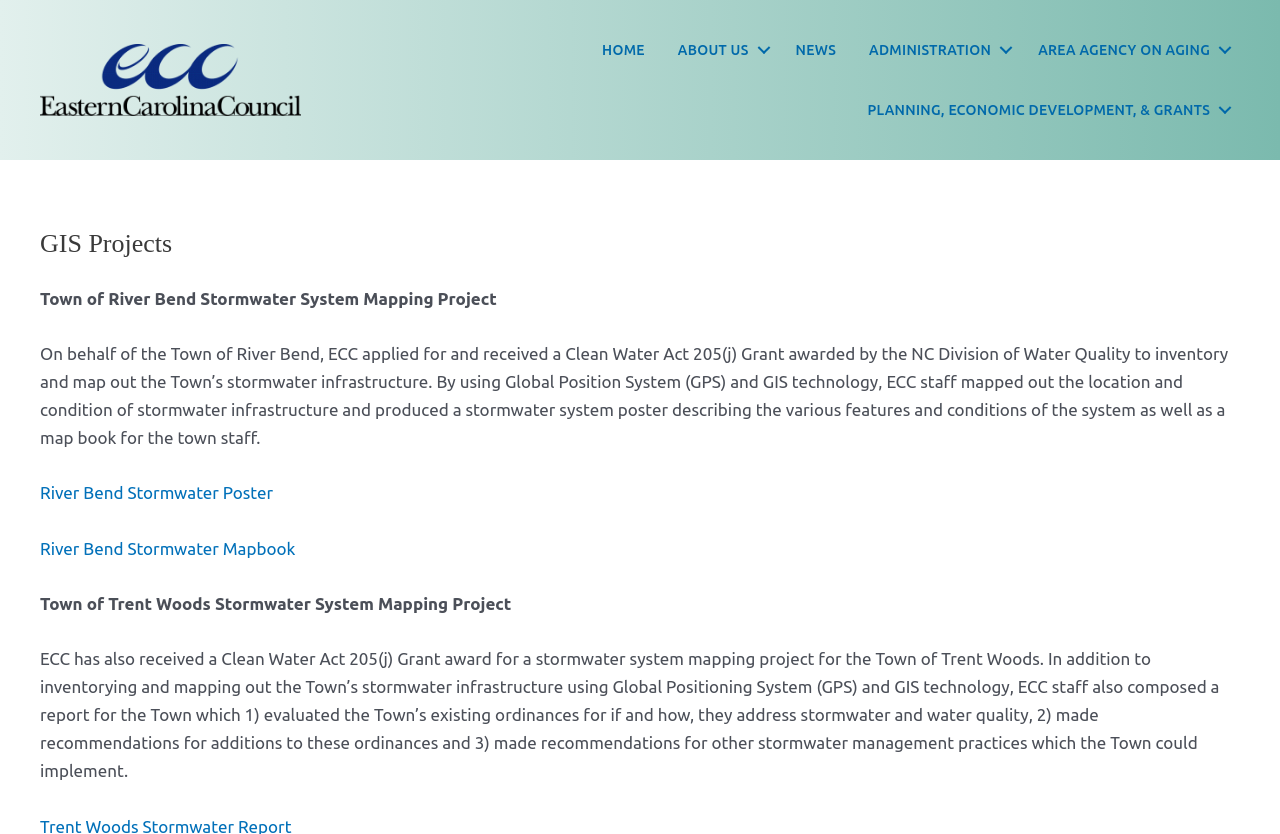What type of technology is used in the projects?
Please look at the screenshot and answer using one word or phrase.

GIS